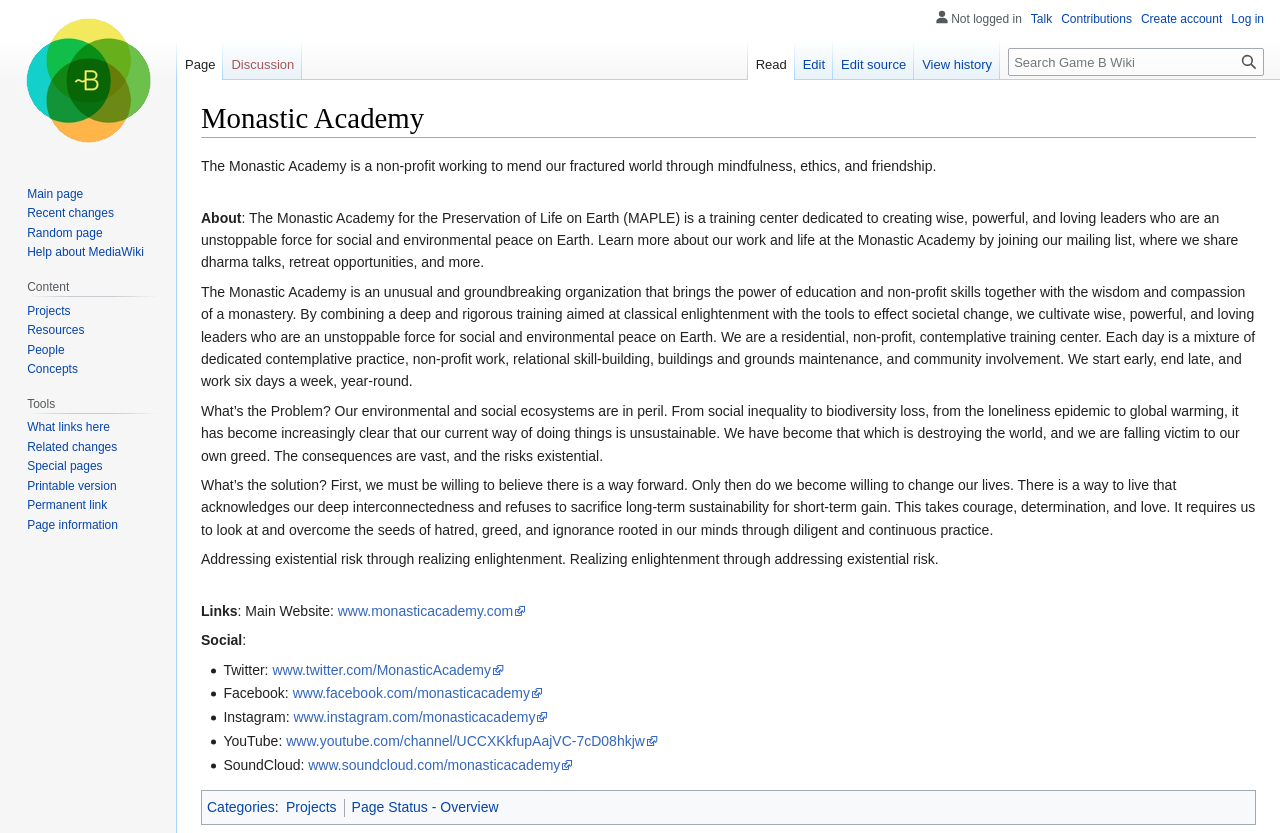Reply to the question with a single word or phrase:
What is the problem that the Monastic Academy is trying to address?

Environmental and social ecosystems in peril